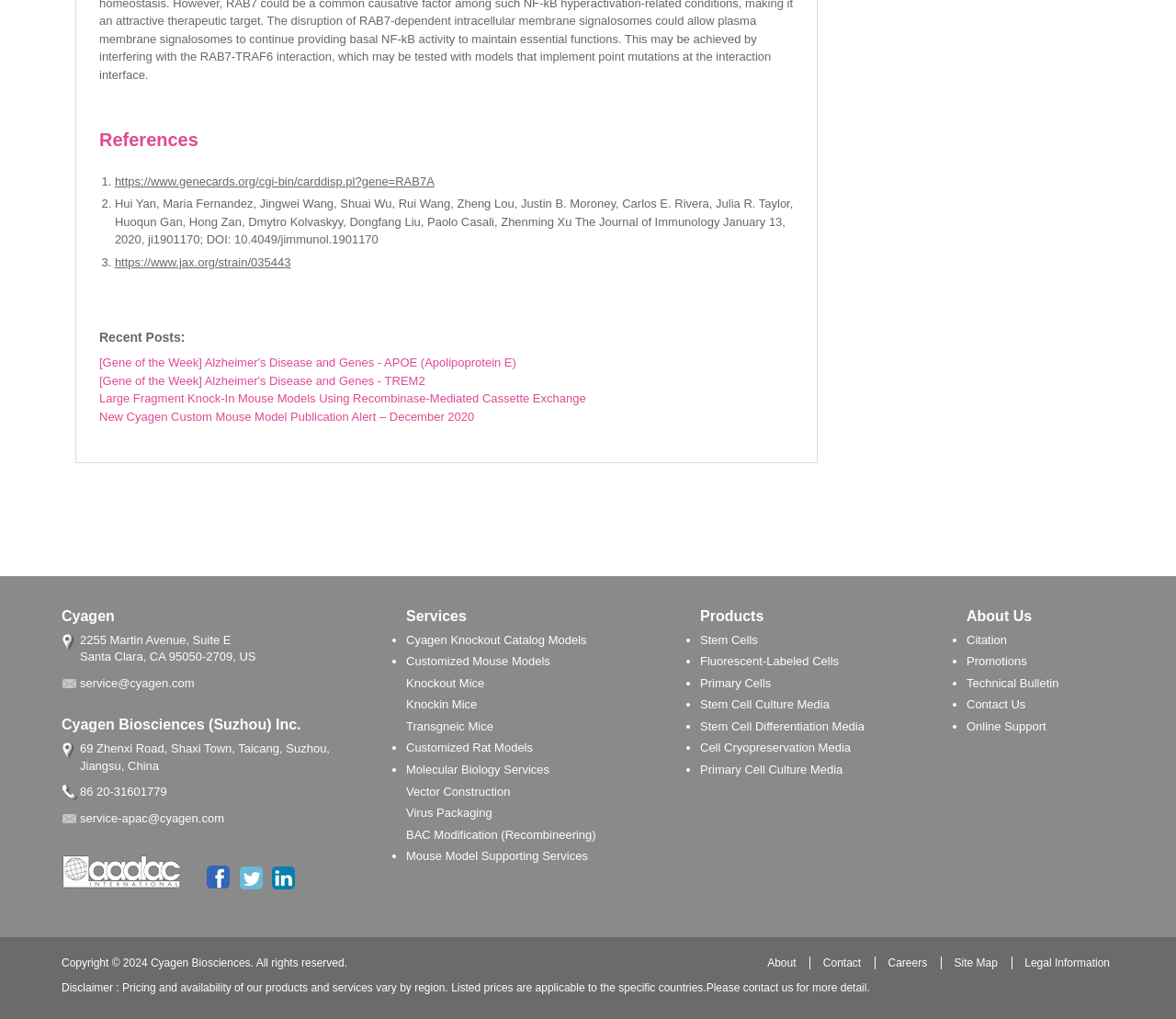Ascertain the bounding box coordinates for the UI element detailed here: "Citation". The coordinates should be provided as [left, top, right, bottom] with each value being a float between 0 and 1.

[0.822, 0.621, 0.856, 0.634]